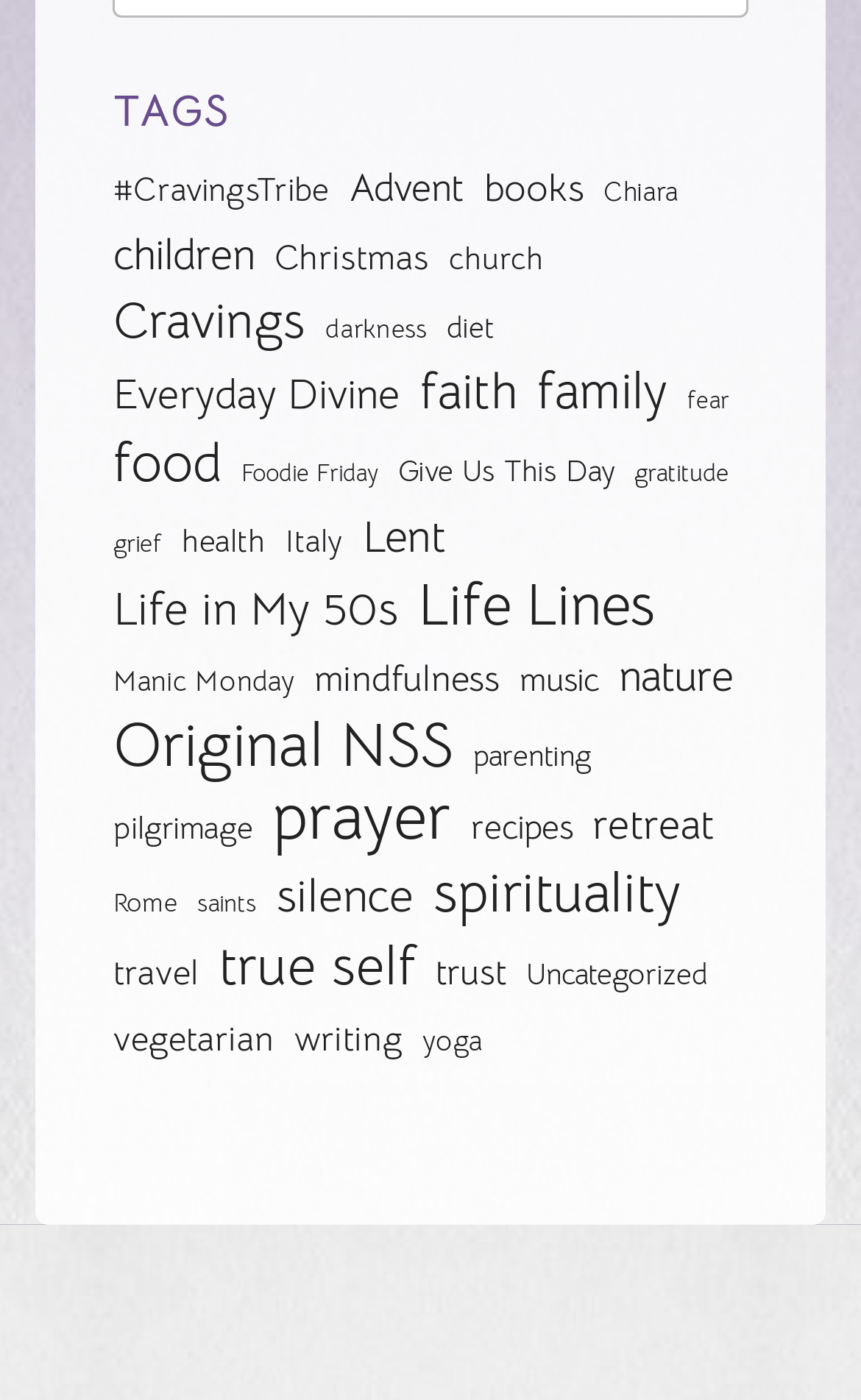How many tags have more than 50 items?
Please give a detailed and elaborate answer to the question.

I went through the list of tags and counted the number of tags that have more than 50 items. I found 7 tags that meet this criteria: 'Cravings', 'faith', 'family', 'food', 'Life Lines', 'Original NSS', and 'spirituality'.